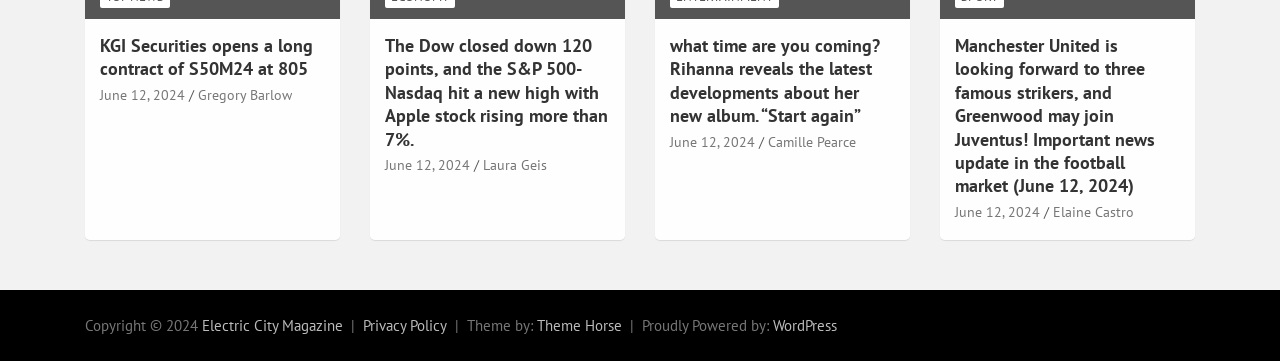Select the bounding box coordinates of the element I need to click to carry out the following instruction: "Read news about KGI Securities".

[0.078, 0.094, 0.245, 0.223]